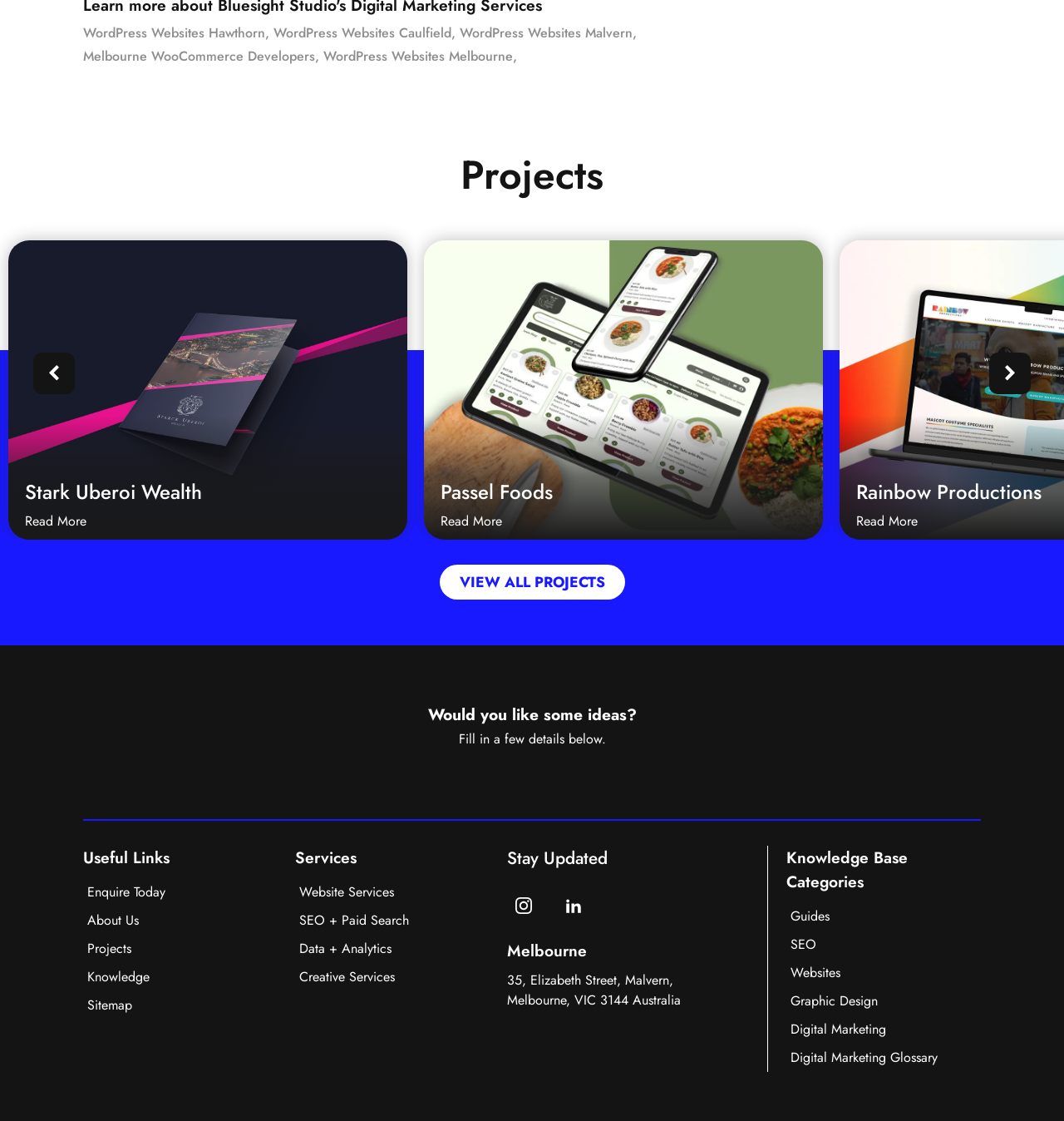What is the purpose of the chevron icons?
Please respond to the question with as much detail as possible.

I inferred the purpose of the chevron icons by looking at their position and context. They are located near the project links and have a 'chevron-left' and 'chevron-right' description, suggesting they are used for navigation.